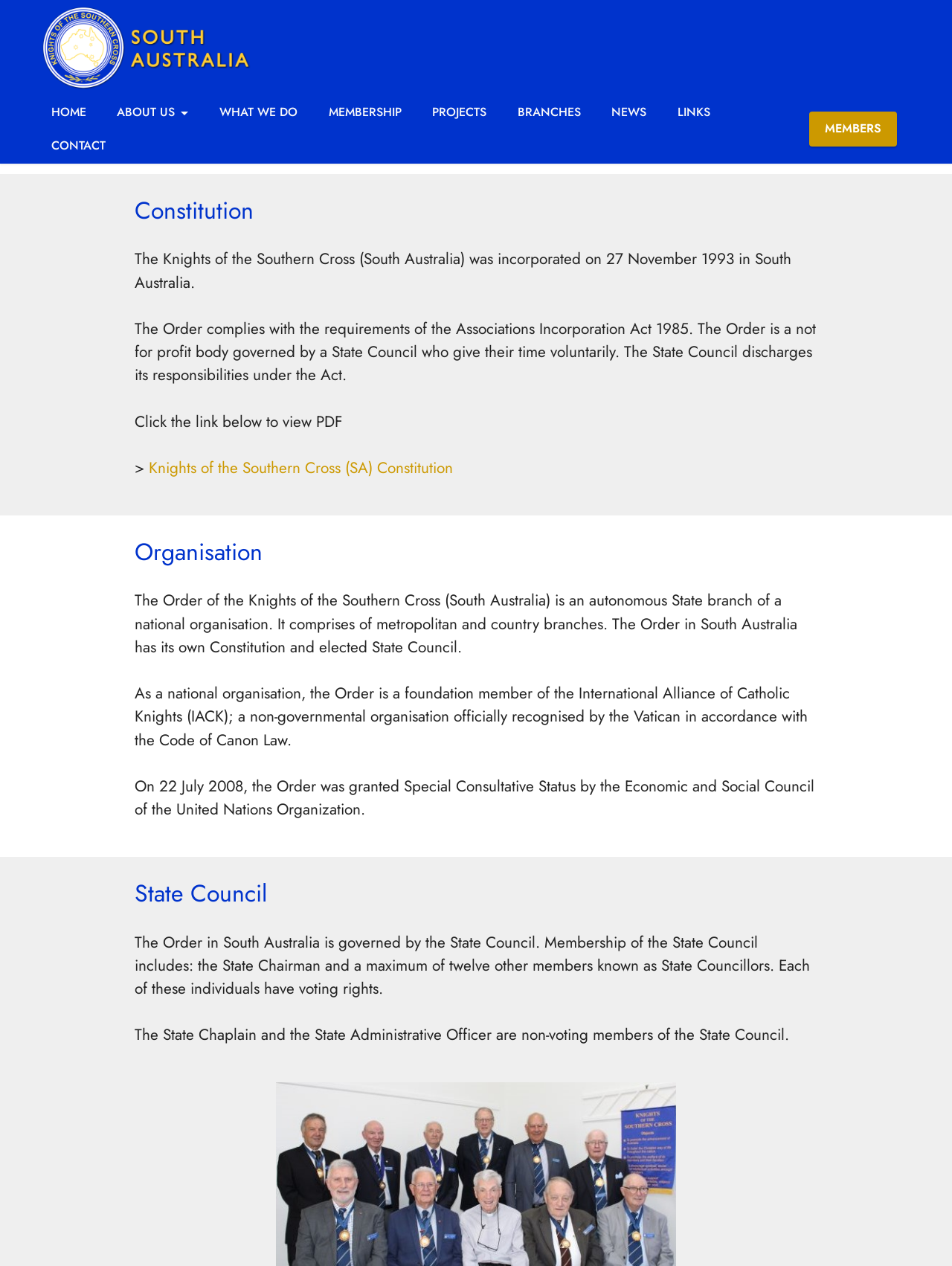What is the status of the Order granted by the United Nations Organization?
Using the picture, provide a one-word or short phrase answer.

Special Consultative Status